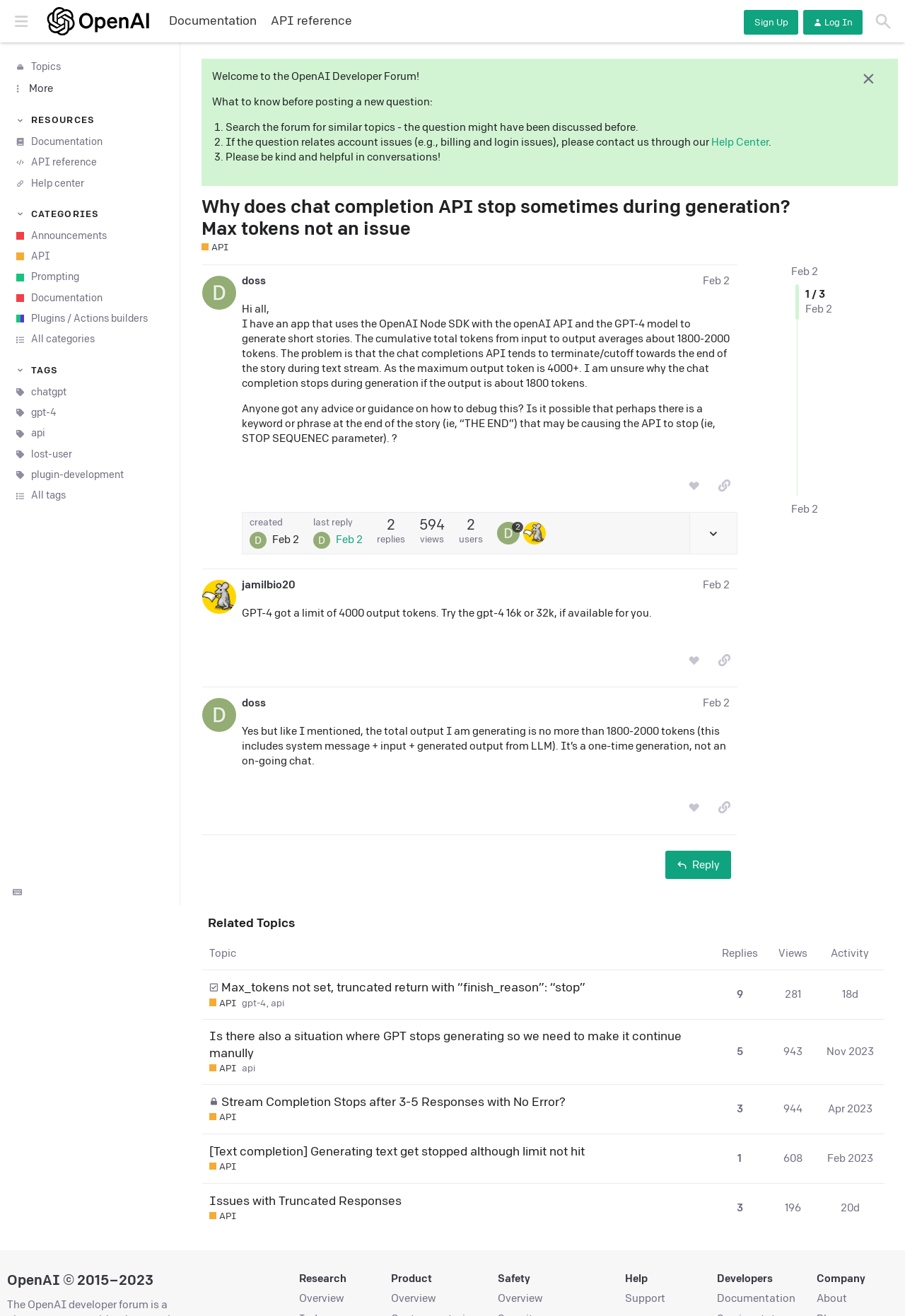Bounding box coordinates are specified in the format (top-left x, top-left y, bottom-right x, bottom-right y). All values are floating point numbers bounded between 0 and 1. Please provide the bounding box coordinate of the region this sentence describes: Terms of Use & Privacy

None